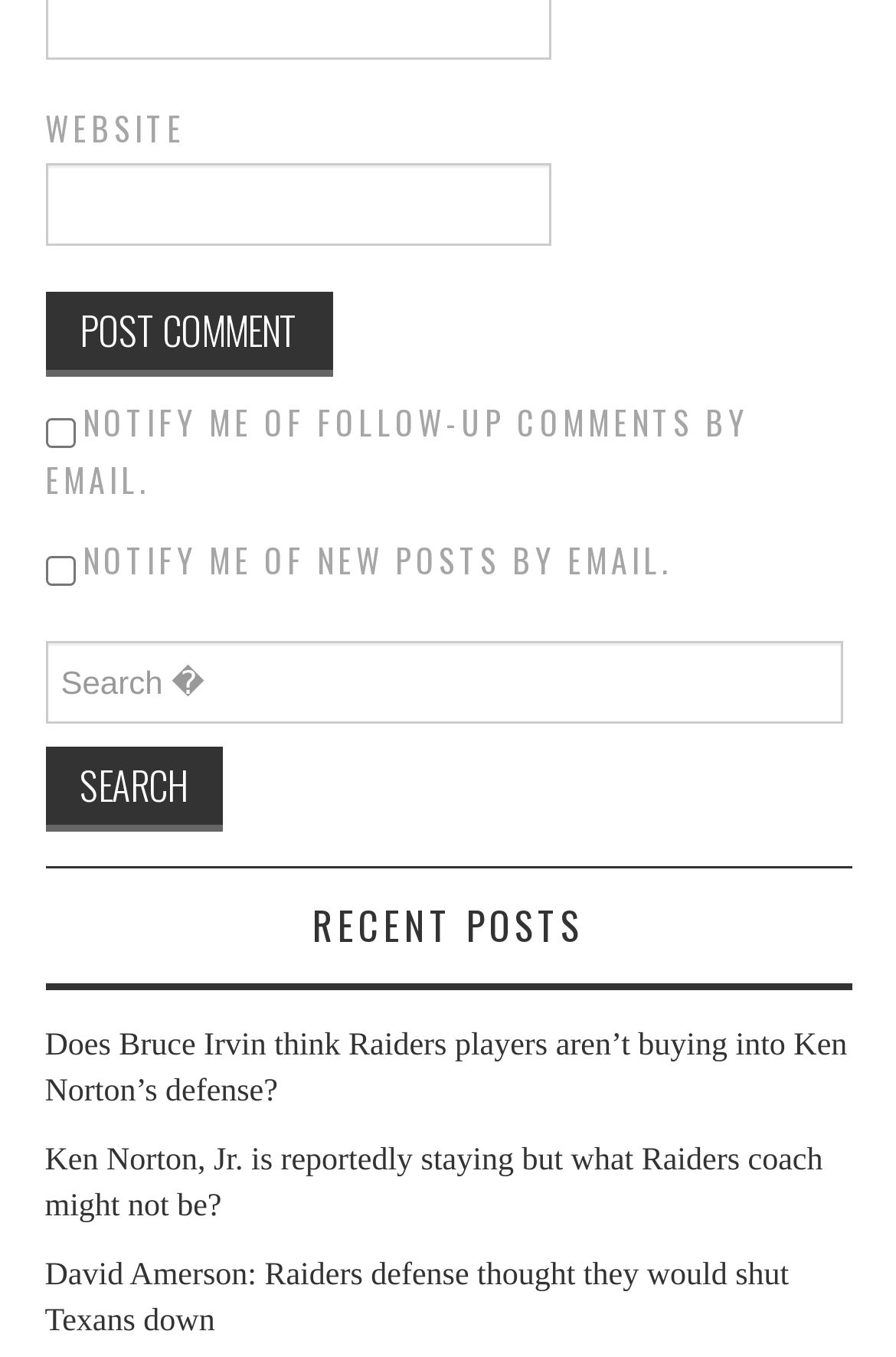How many checkboxes are available for notification preferences?
Provide a concise answer using a single word or phrase based on the image.

Two